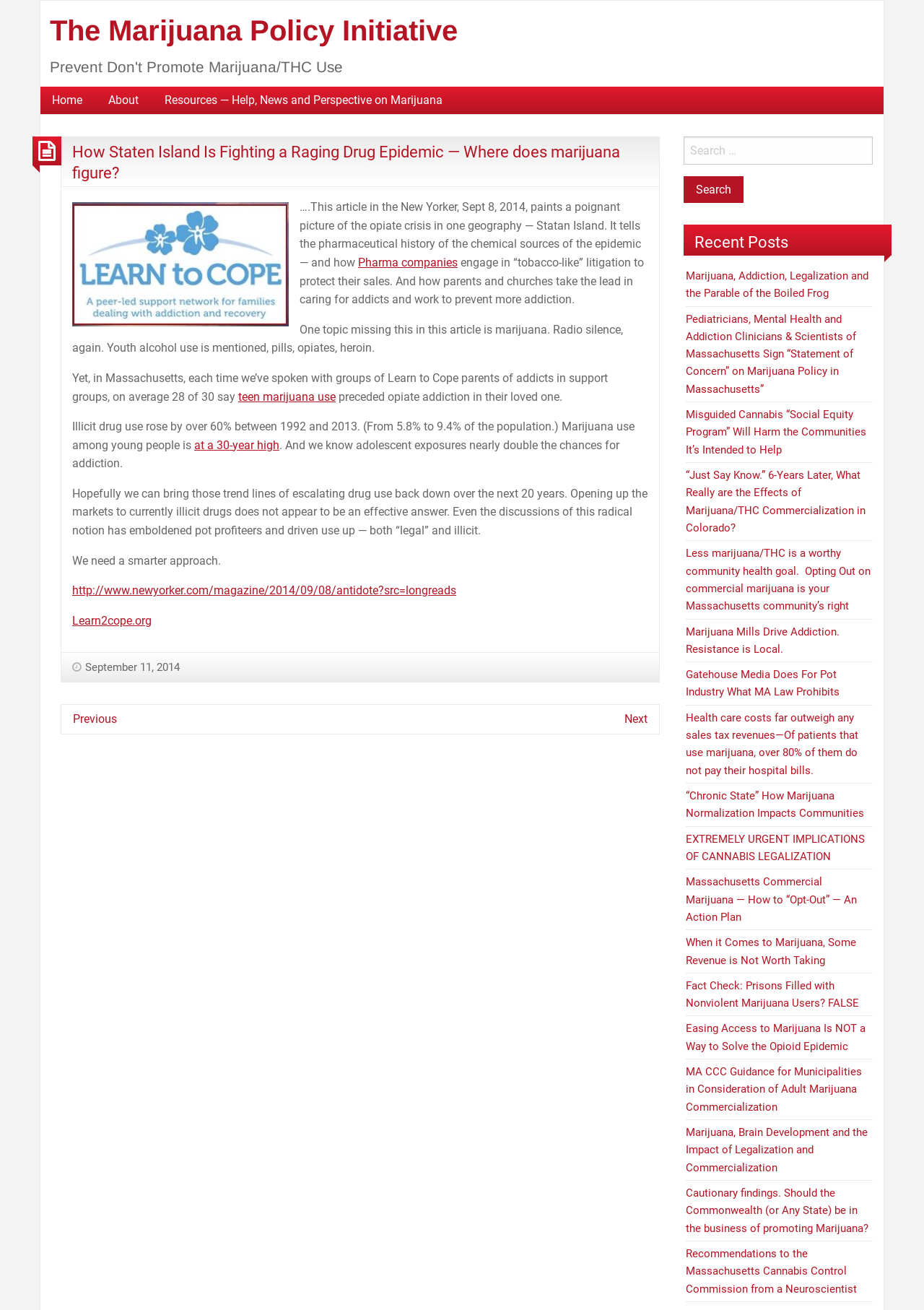What is the purpose of the search box?
Please provide a single word or phrase as the answer based on the screenshot.

To search the website